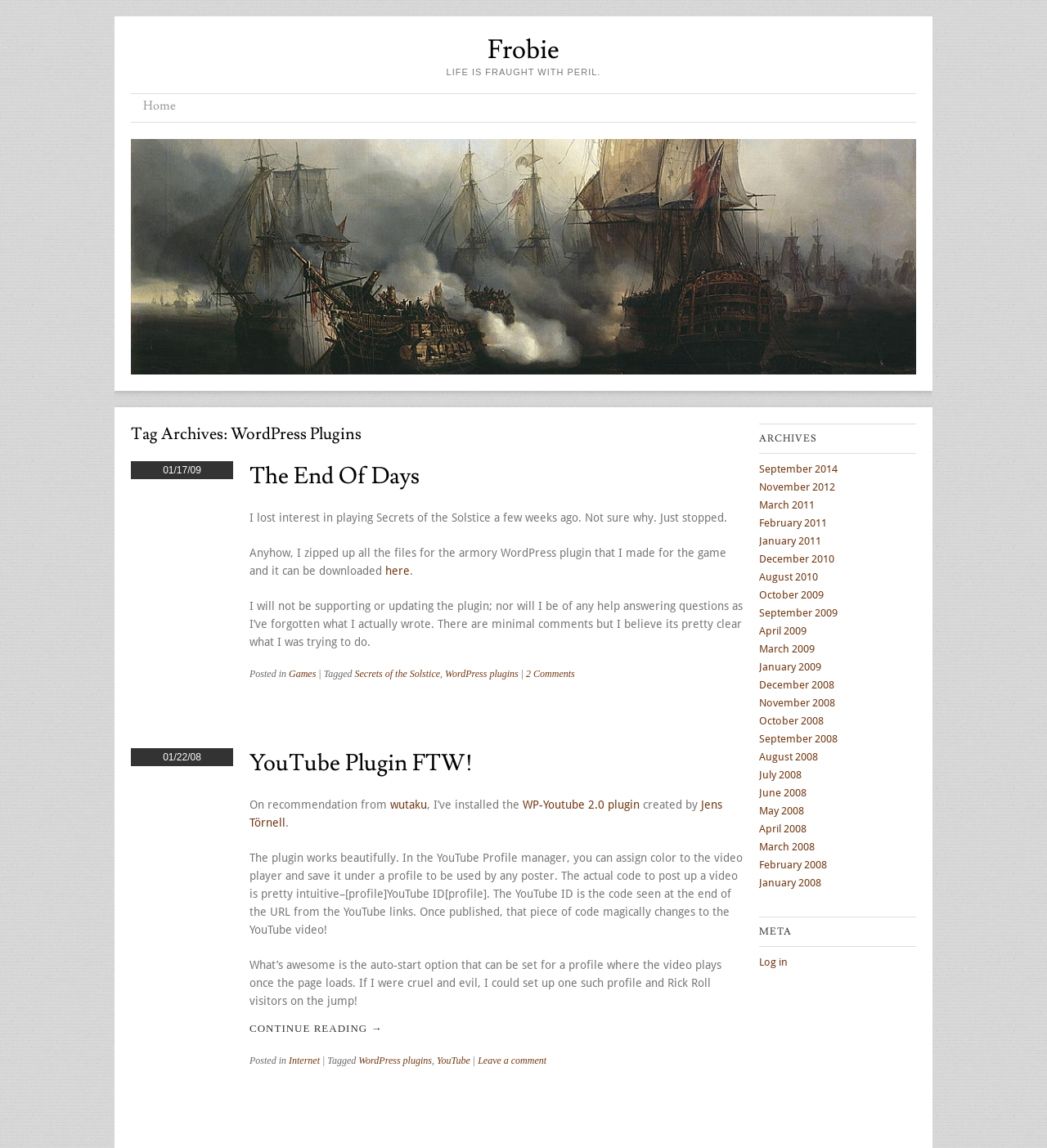Provide a brief response to the question below using one word or phrase:
What is the category of the first article?

Games